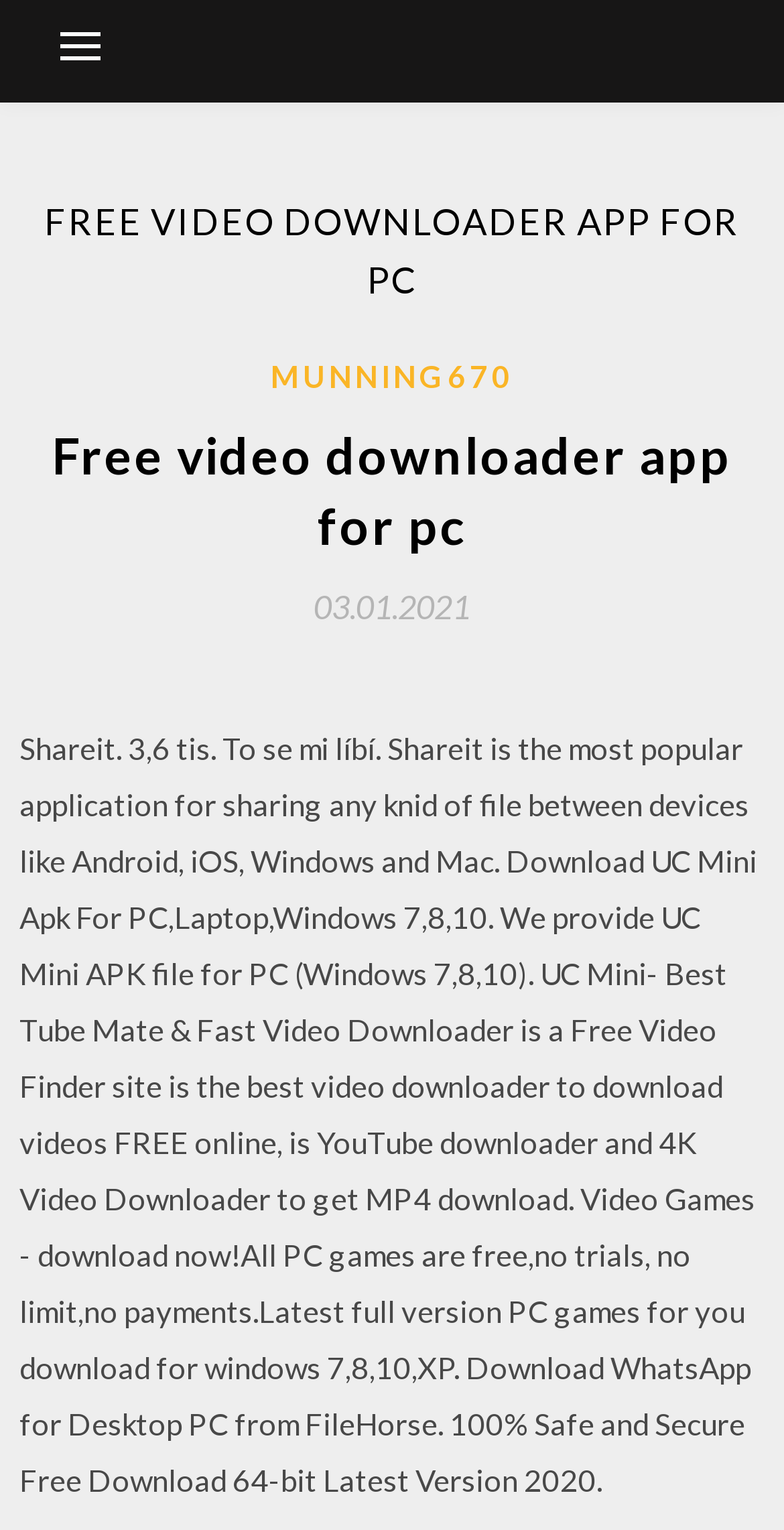Locate the UI element that matches the description Munning670 in the webpage screenshot. Return the bounding box coordinates in the format (top-left x, top-left y, bottom-right x, bottom-right y), with values ranging from 0 to 1.

[0.345, 0.229, 0.655, 0.261]